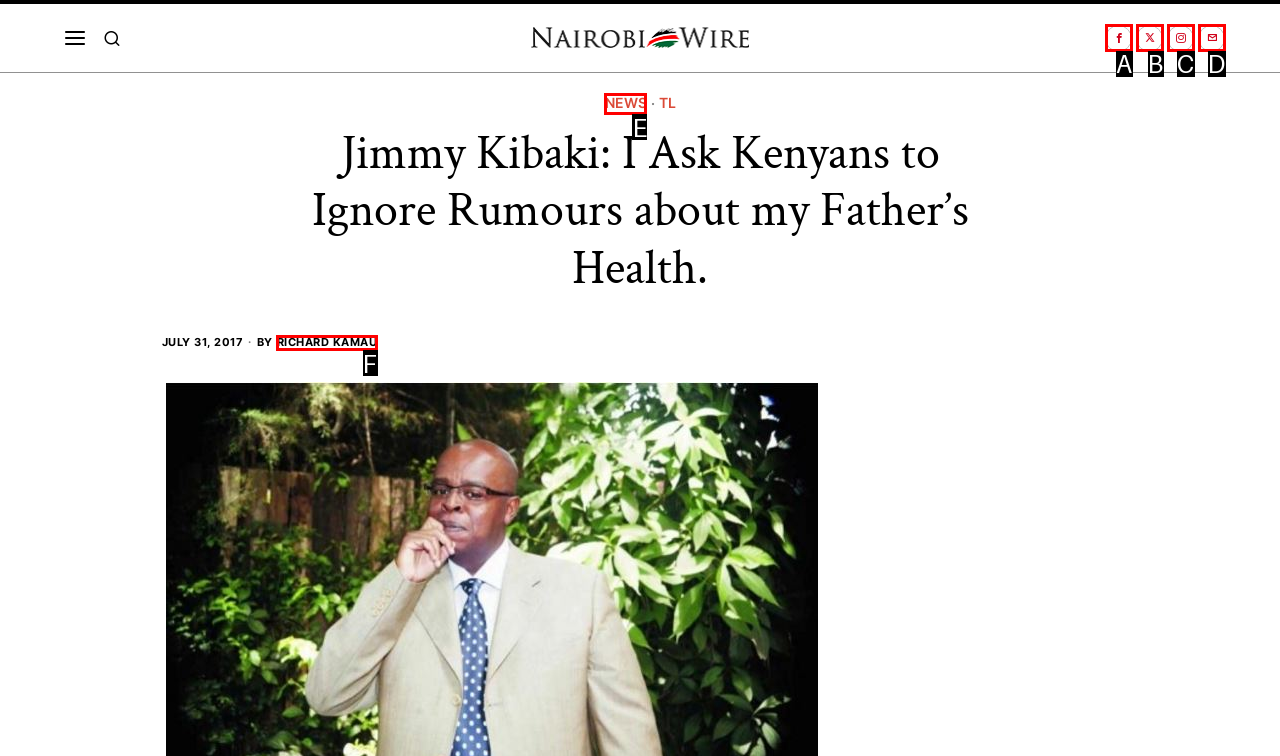Which HTML element matches the description: aria-label="Email" the best? Answer directly with the letter of the chosen option.

D